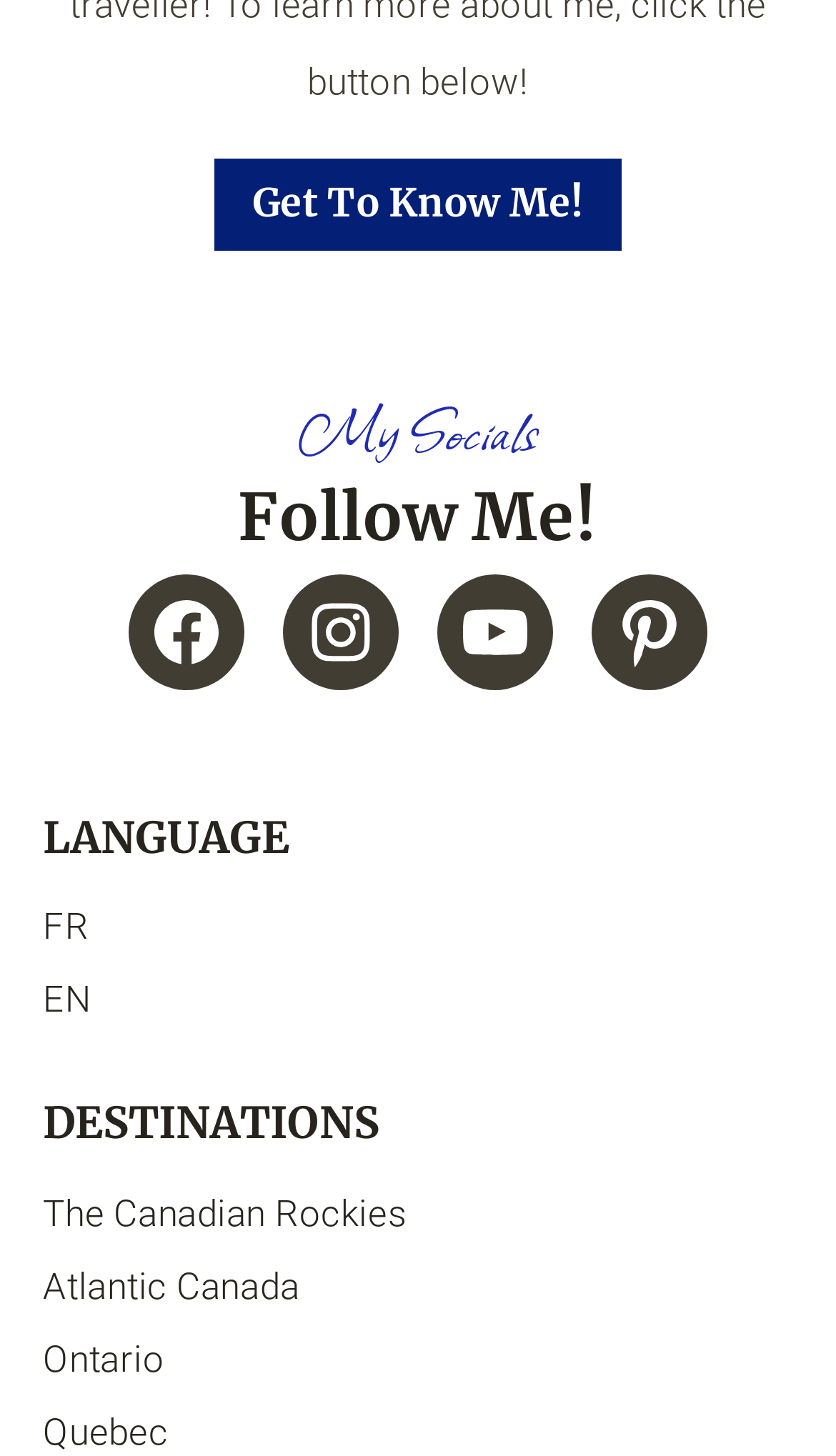Find and indicate the bounding box coordinates of the region you should select to follow the given instruction: "Follow me on Facebook".

[0.154, 0.394, 0.292, 0.474]